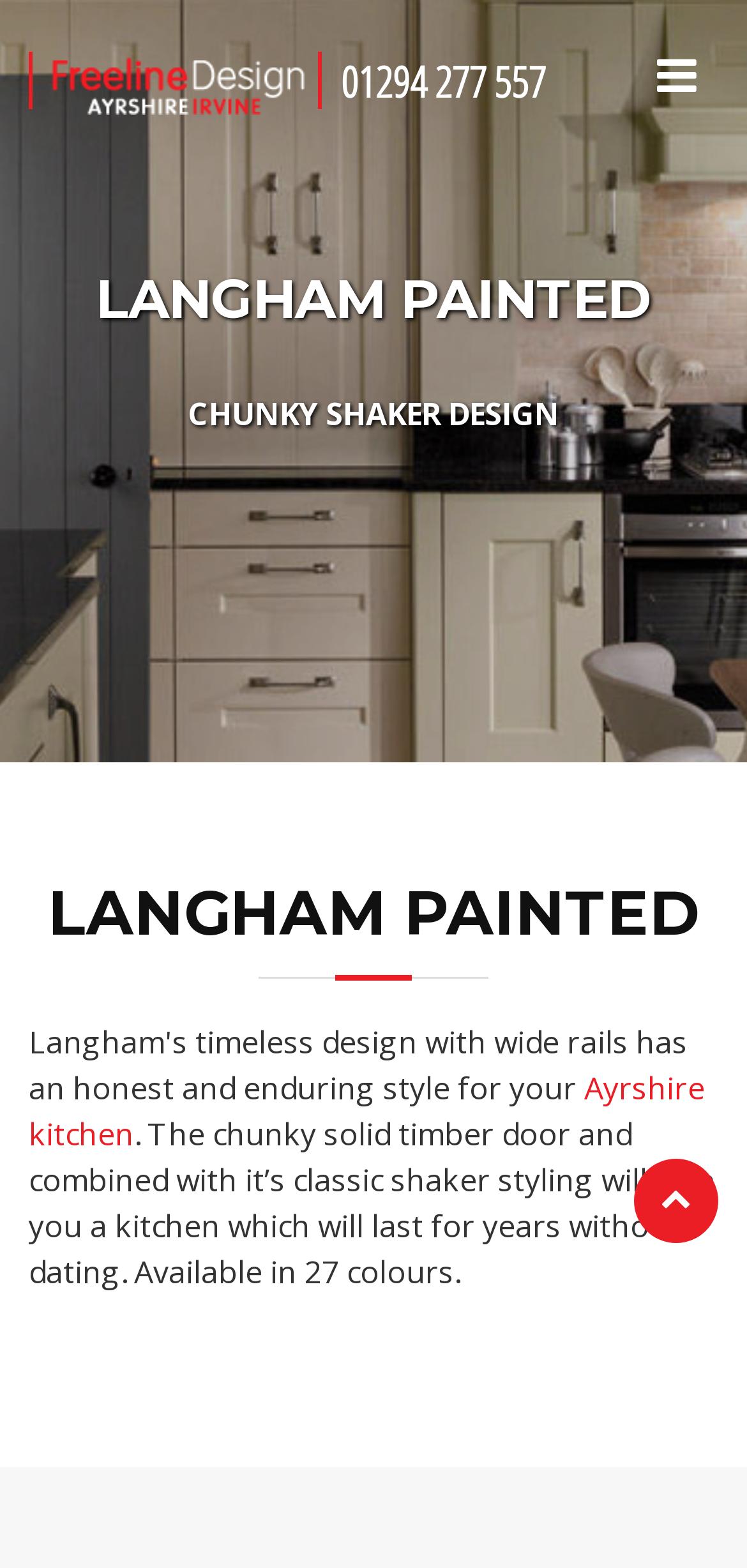Give a concise answer using one word or a phrase to the following question:
What region does the company cover?

Glasgow and Ayrshire